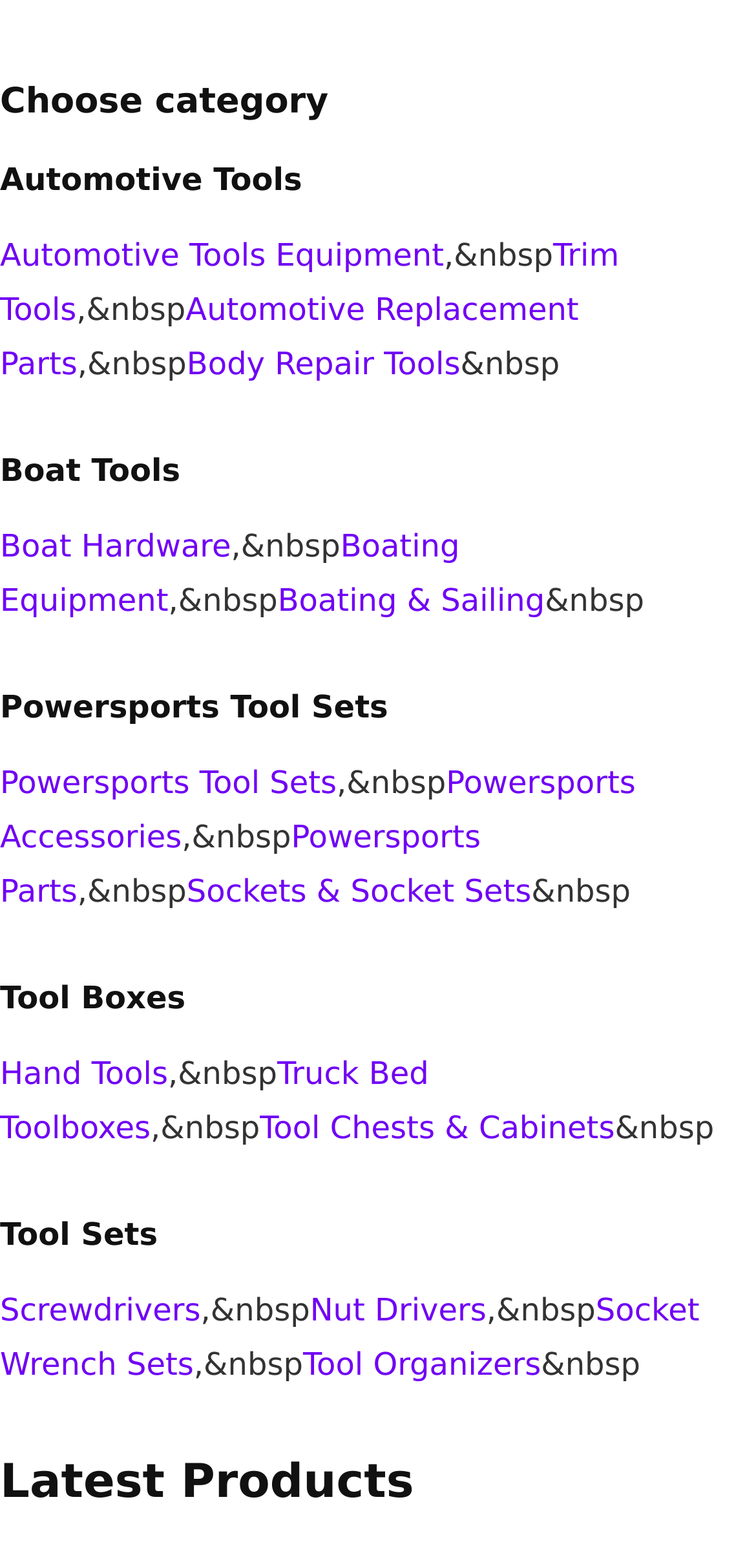Given the description: "Boat Tools", determine the bounding box coordinates of the UI element. The coordinates should be formatted as four float numbers between 0 and 1, [left, top, right, bottom].

[0.0, 0.288, 0.238, 0.311]